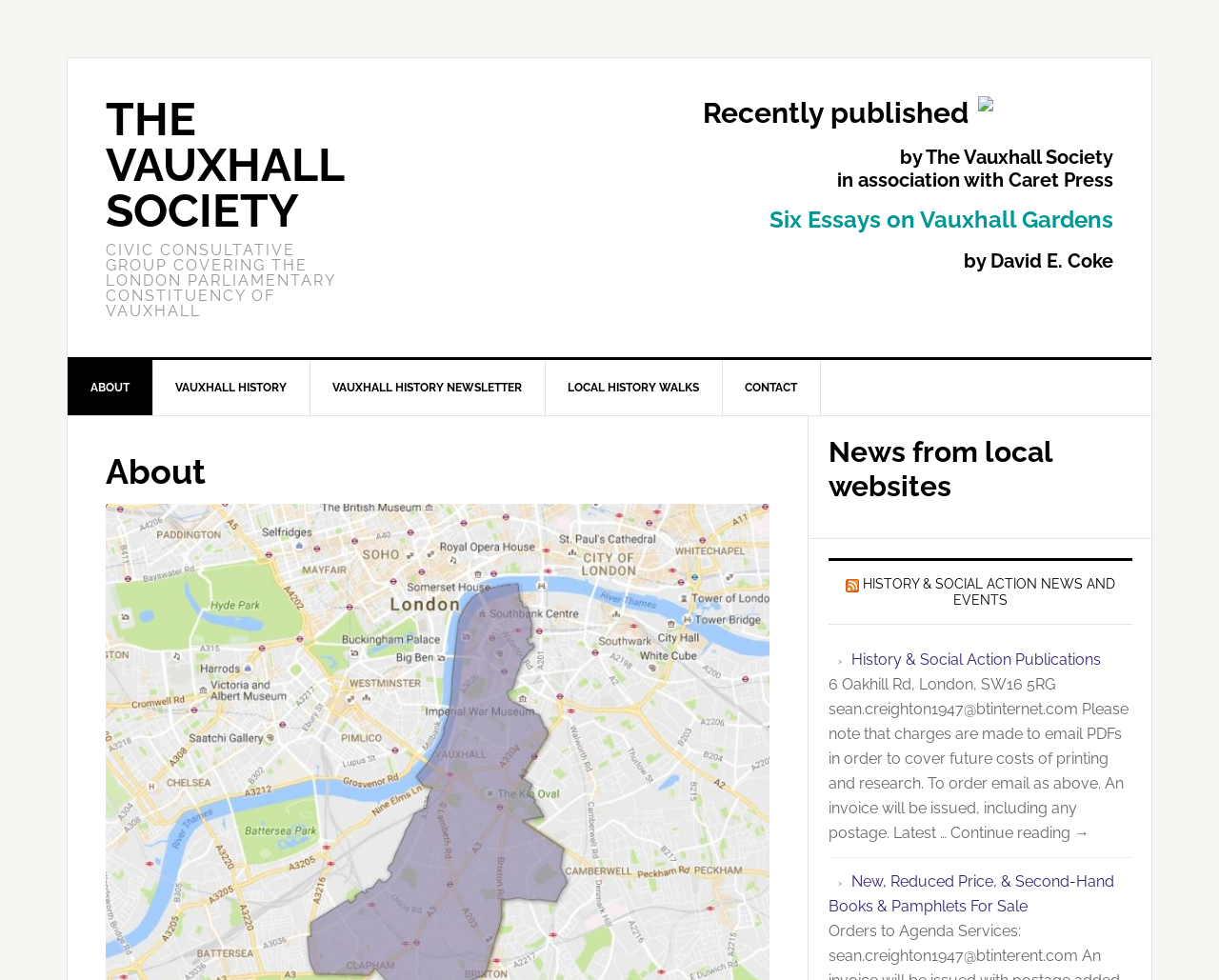Provide your answer in a single word or phrase: 
What is the purpose of the 'Skip to' links?

Accessibility